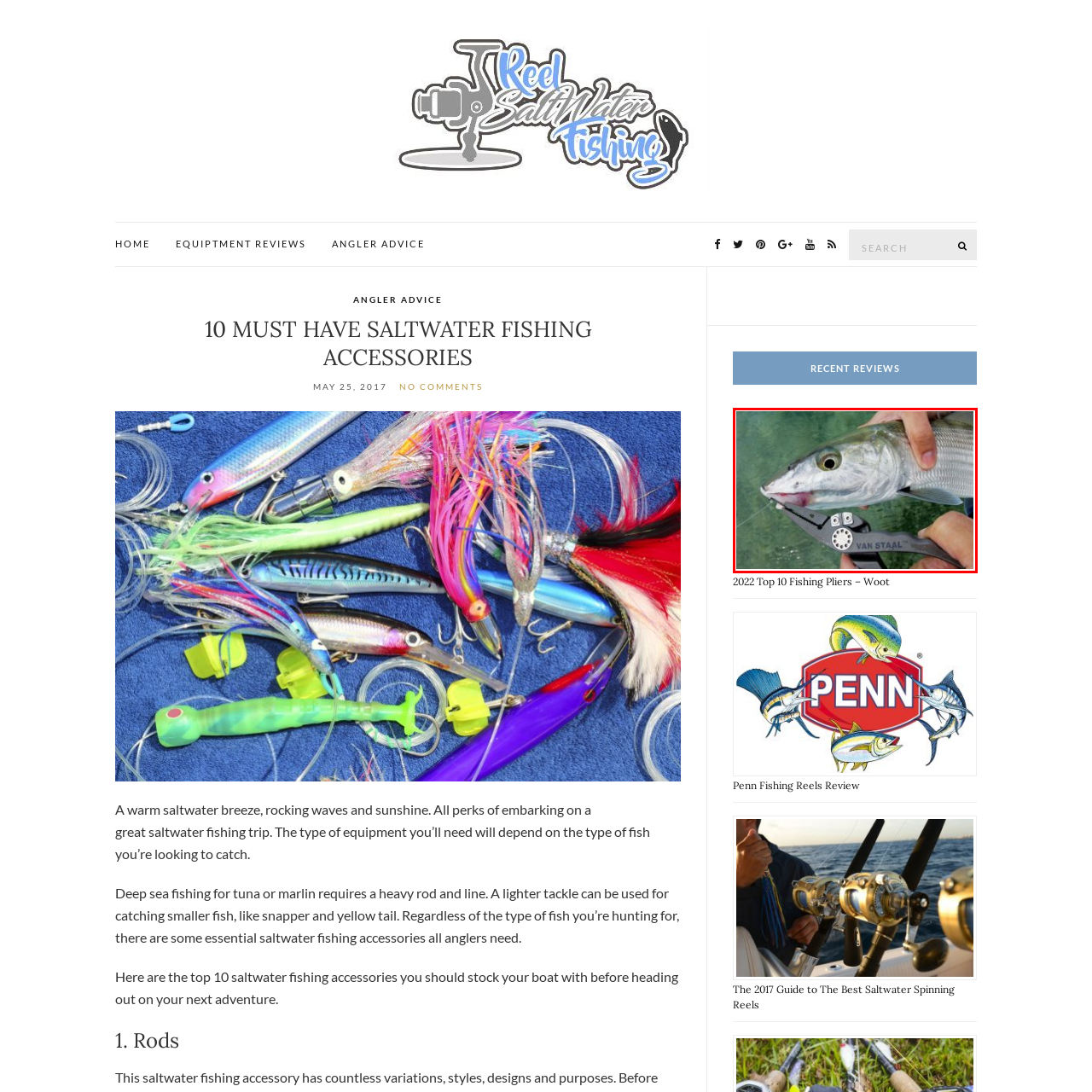Offer an in-depth description of the image encased within the red bounding lines.

The image depicts a person using a pair of fishing pliers, branded "Van Staal," to handle a fish. The individual is gripping the fish's head while the pliers are positioned near its mouth, demonstrating the application of fishing tools in action. This scene is indicative of saltwater fishing practices, showcasing the essential accessories that anglers rely on, such as high-quality pliers for various tasks, including hook removal and line cutting. The background suggests a natural aquatic environment, enhancing the outdoor fishing experience. This visual is associated with the topic of "2022 Top 10 Fishing Pliers," highlighting the importance of having the right tools for successful fishing adventures.